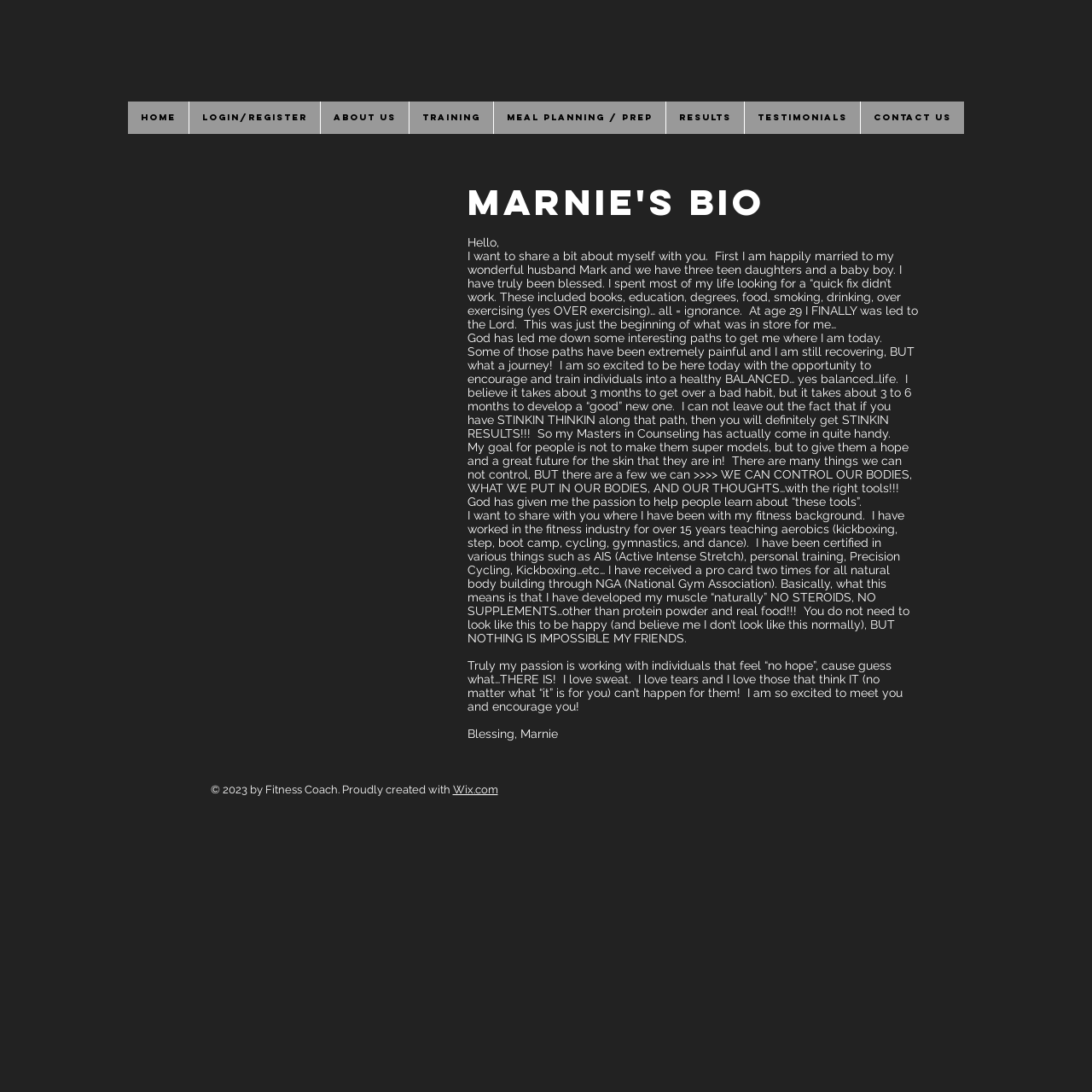Locate the bounding box coordinates of the clickable region necessary to complete the following instruction: "Click on the 'Meal Planning / Prep' link". Provide the coordinates in the format of four float numbers between 0 and 1, i.e., [left, top, right, bottom].

[0.452, 0.093, 0.609, 0.123]